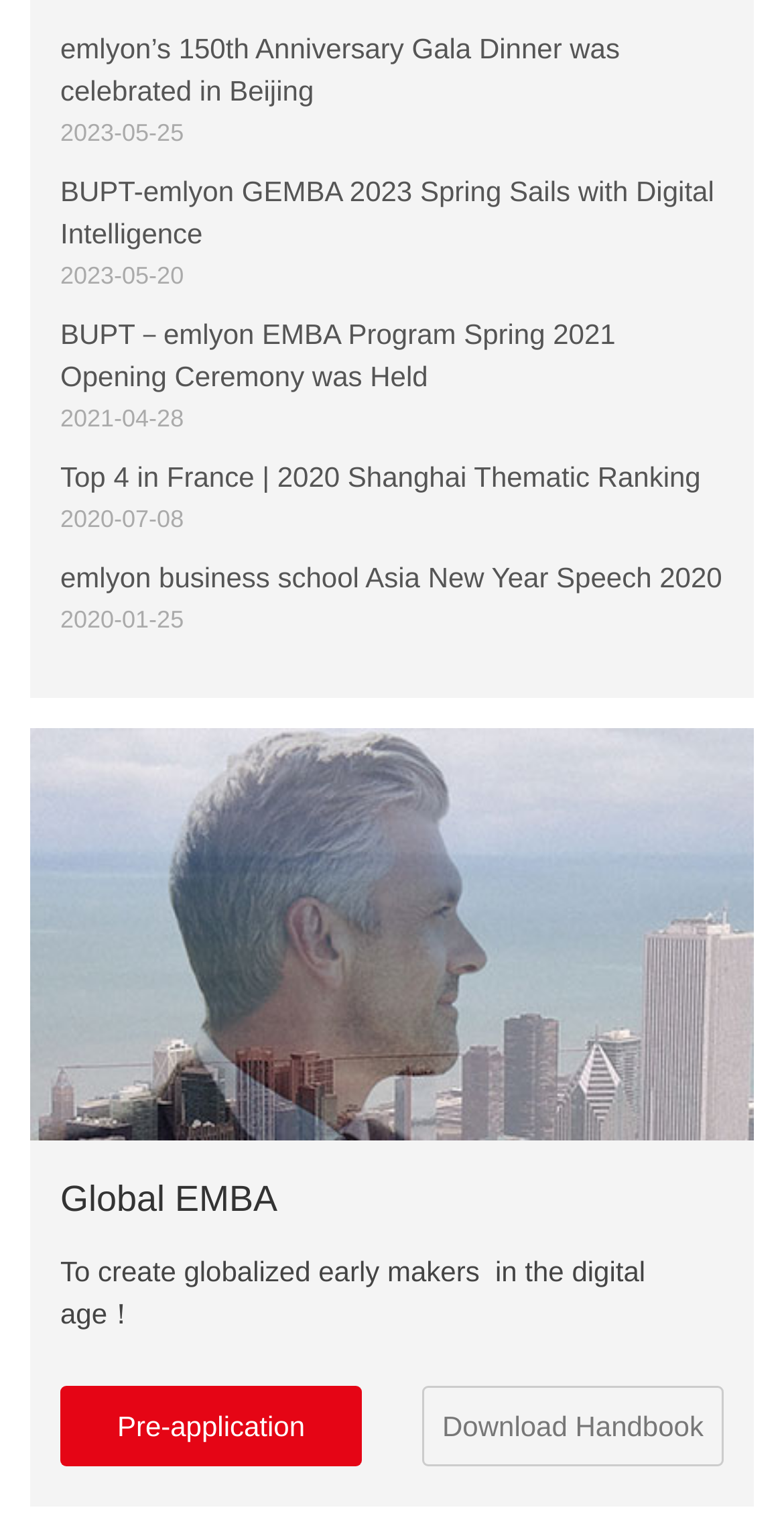Please provide a detailed answer to the question below based on the screenshot: 
What is the title of the program mentioned in the link?

I found the title by looking at the heading element 'Global EMBA' which is a child element of the link 'Global EMBA To create globalized early makers in the digital age！'.